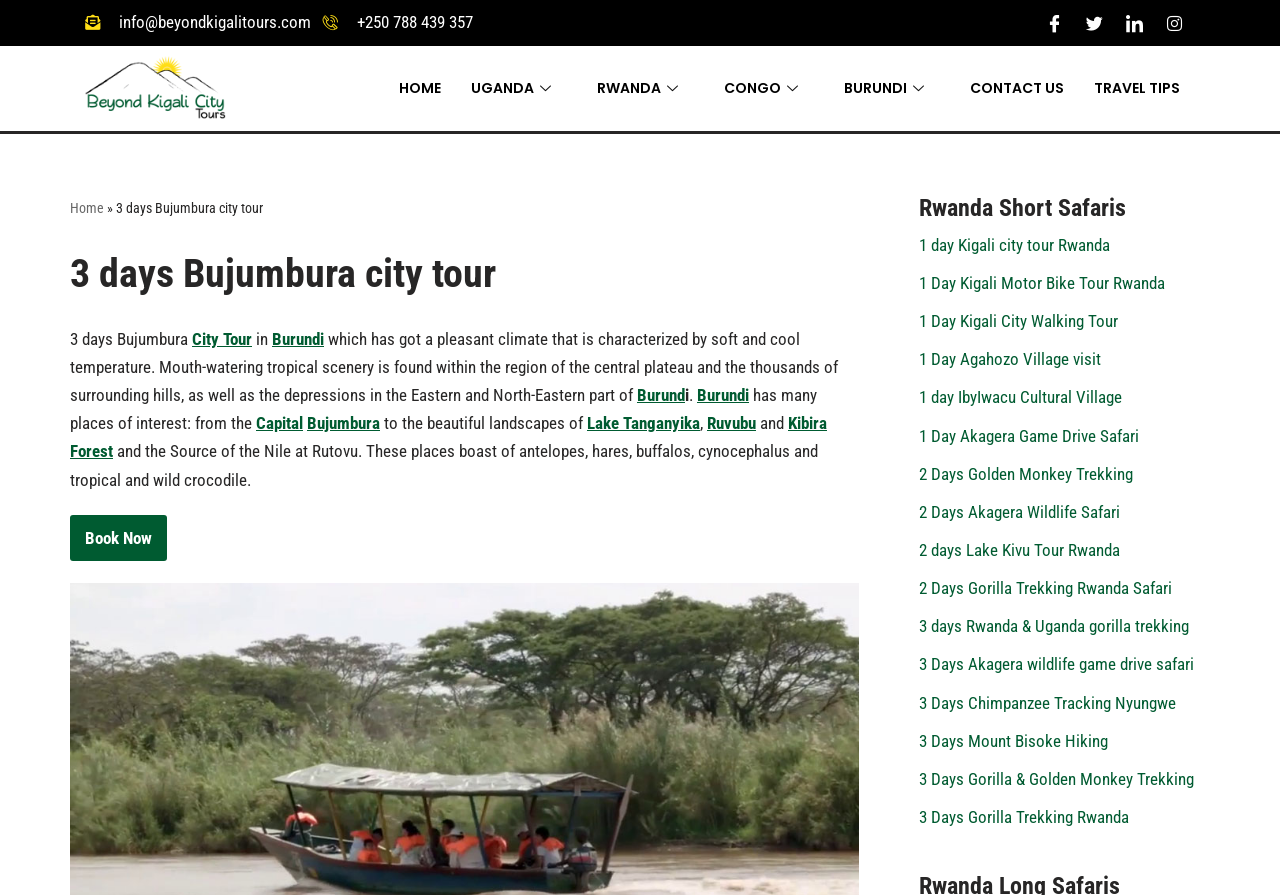What is the climate like in Burundi?
Provide a fully detailed and comprehensive answer to the question.

I found the answer by reading the static text element that describes the climate of Burundi, which mentions that it has a pleasant climate characterized by soft and cool temperature.